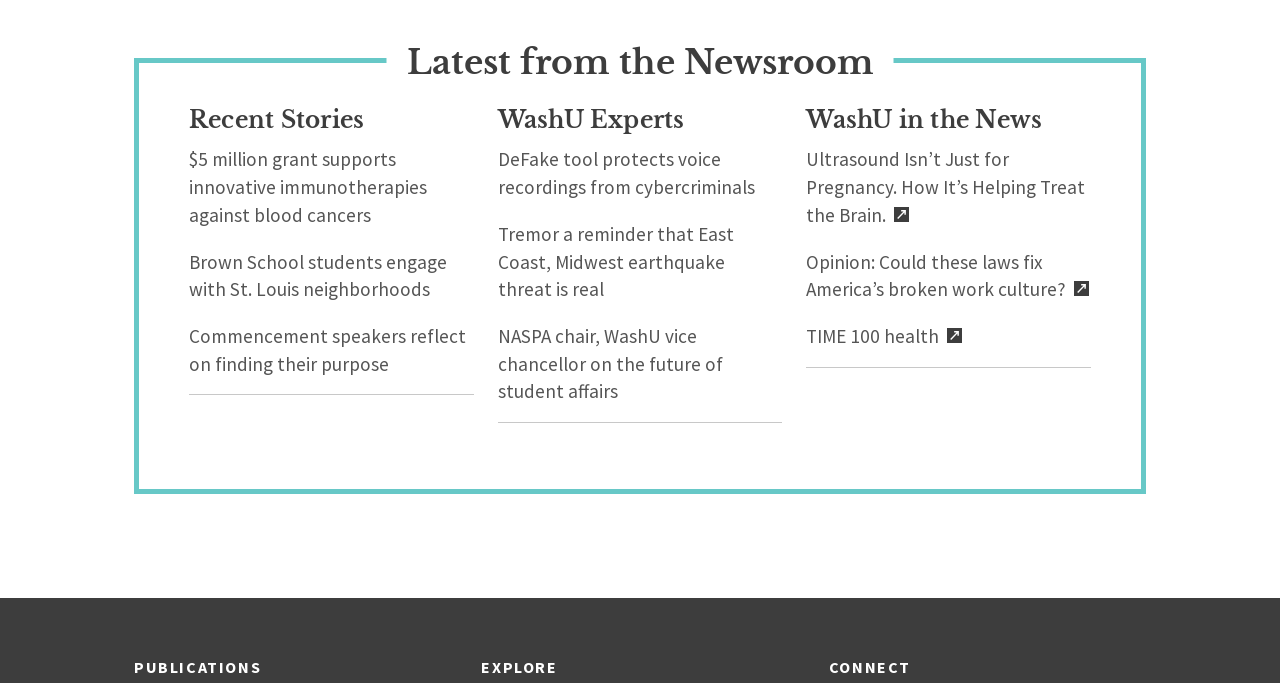Identify the bounding box coordinates of the region that should be clicked to execute the following instruction: "View recent stories".

[0.148, 0.155, 0.285, 0.196]